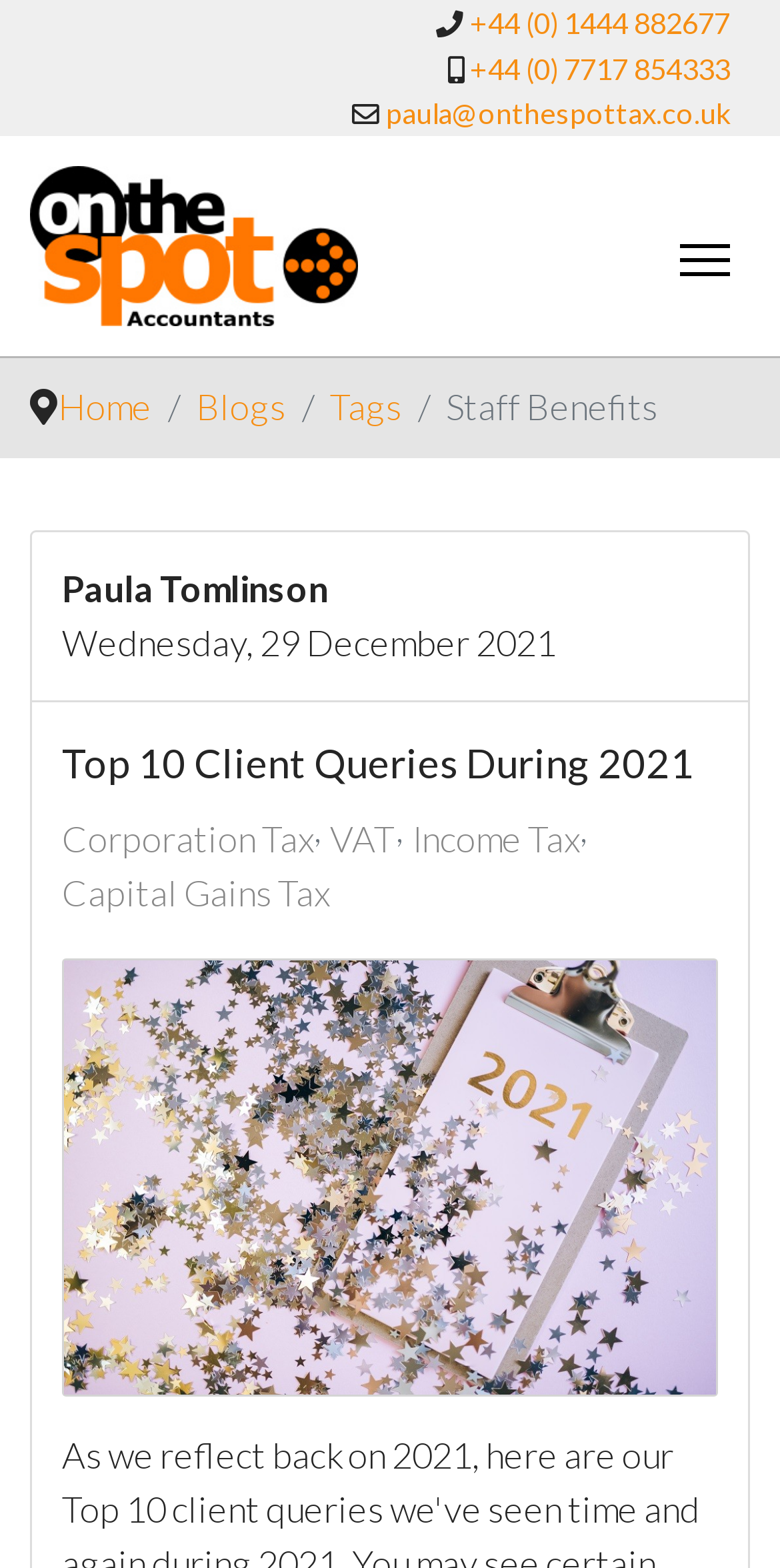From the details in the image, provide a thorough response to the question: How many links are under the 'Staff Benefits' heading?

I looked at the 'Staff Benefits' heading and counted the number of links underneath it, which are 'Corporation Tax', 'VAT', 'Income Tax', and 'Capital Gains Tax'.